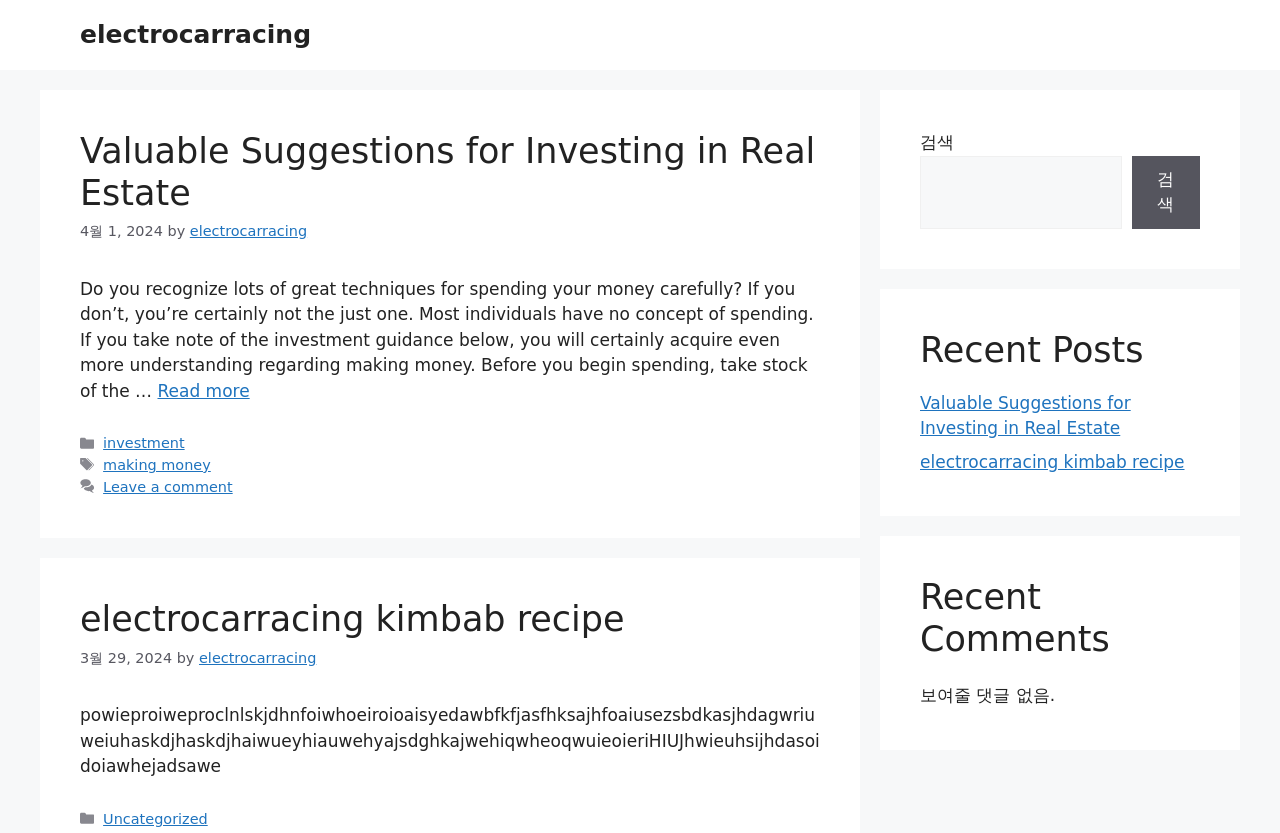Answer the following in one word or a short phrase: 
What is the category of the second article?

Uncategorized